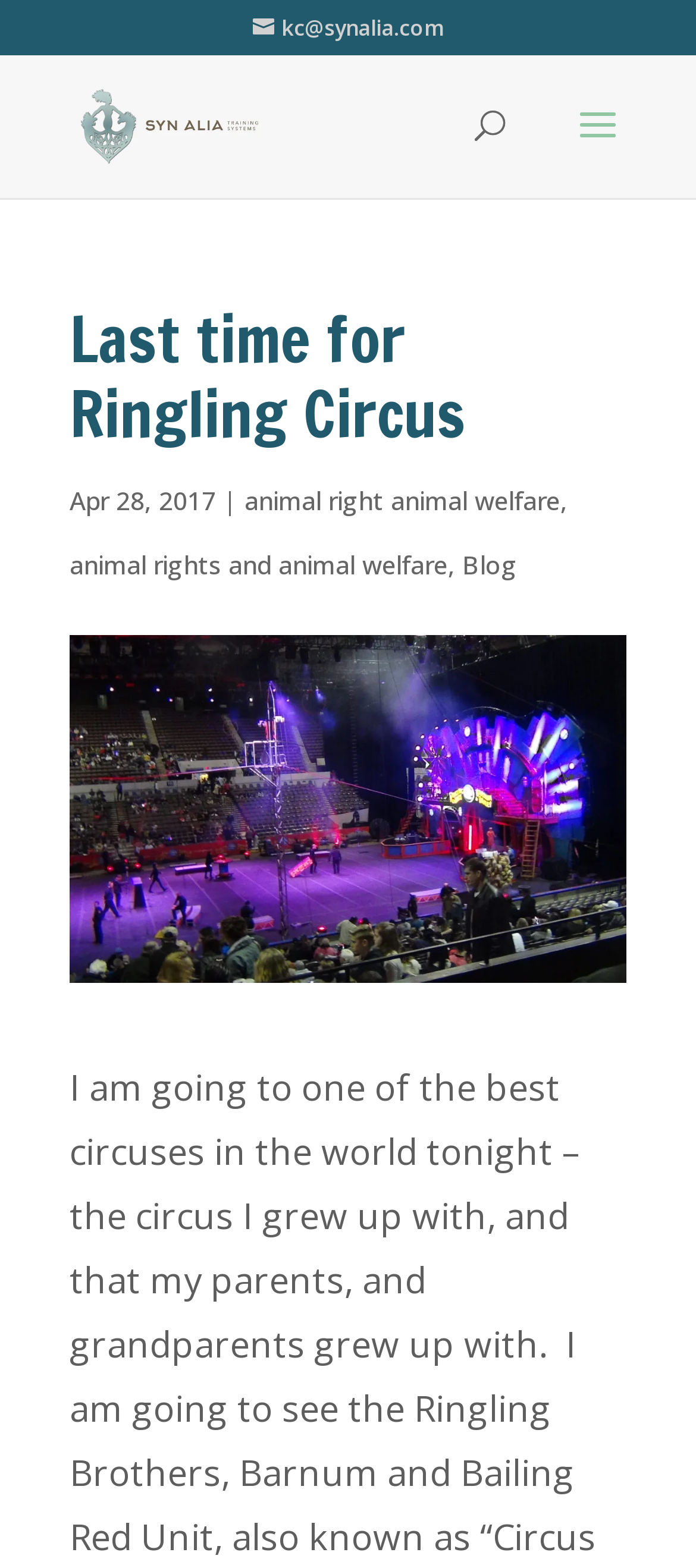Provide the bounding box coordinates of the HTML element this sentence describes: "animal right animal welfare". The bounding box coordinates consist of four float numbers between 0 and 1, i.e., [left, top, right, bottom].

[0.351, 0.308, 0.805, 0.33]